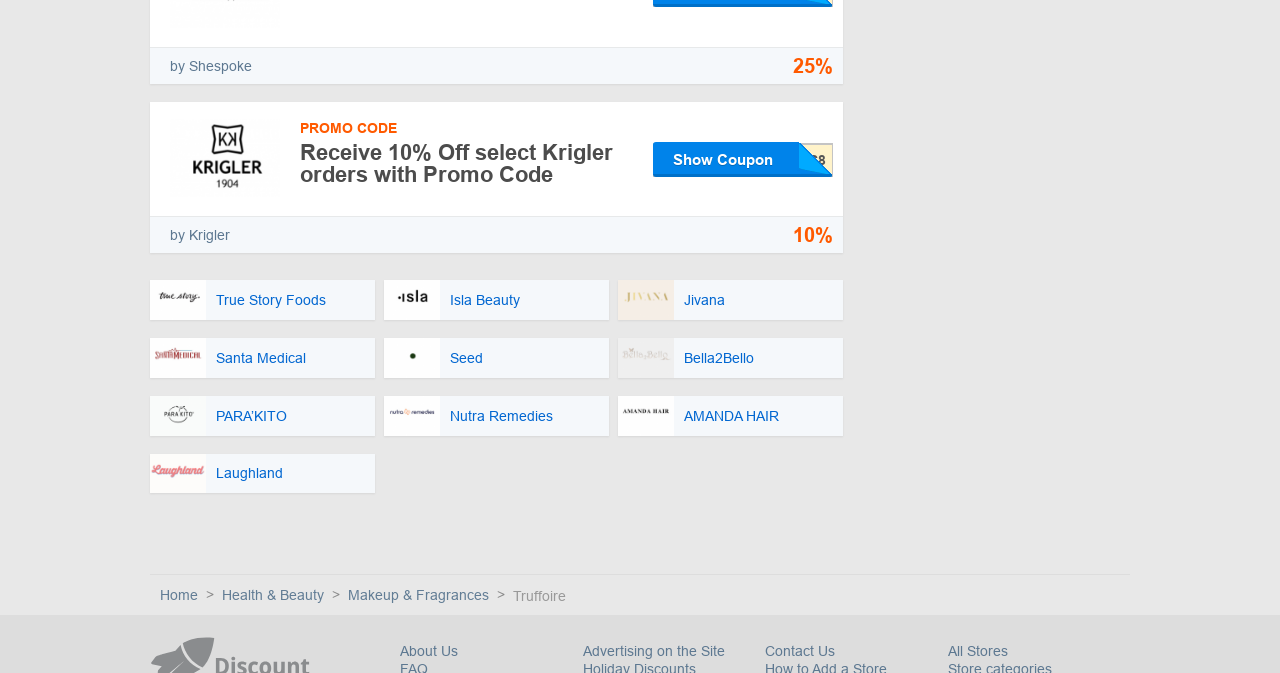What is the name of the section that contains links to other websites?
Refer to the image and provide a one-word or short phrase answer.

contentinfo